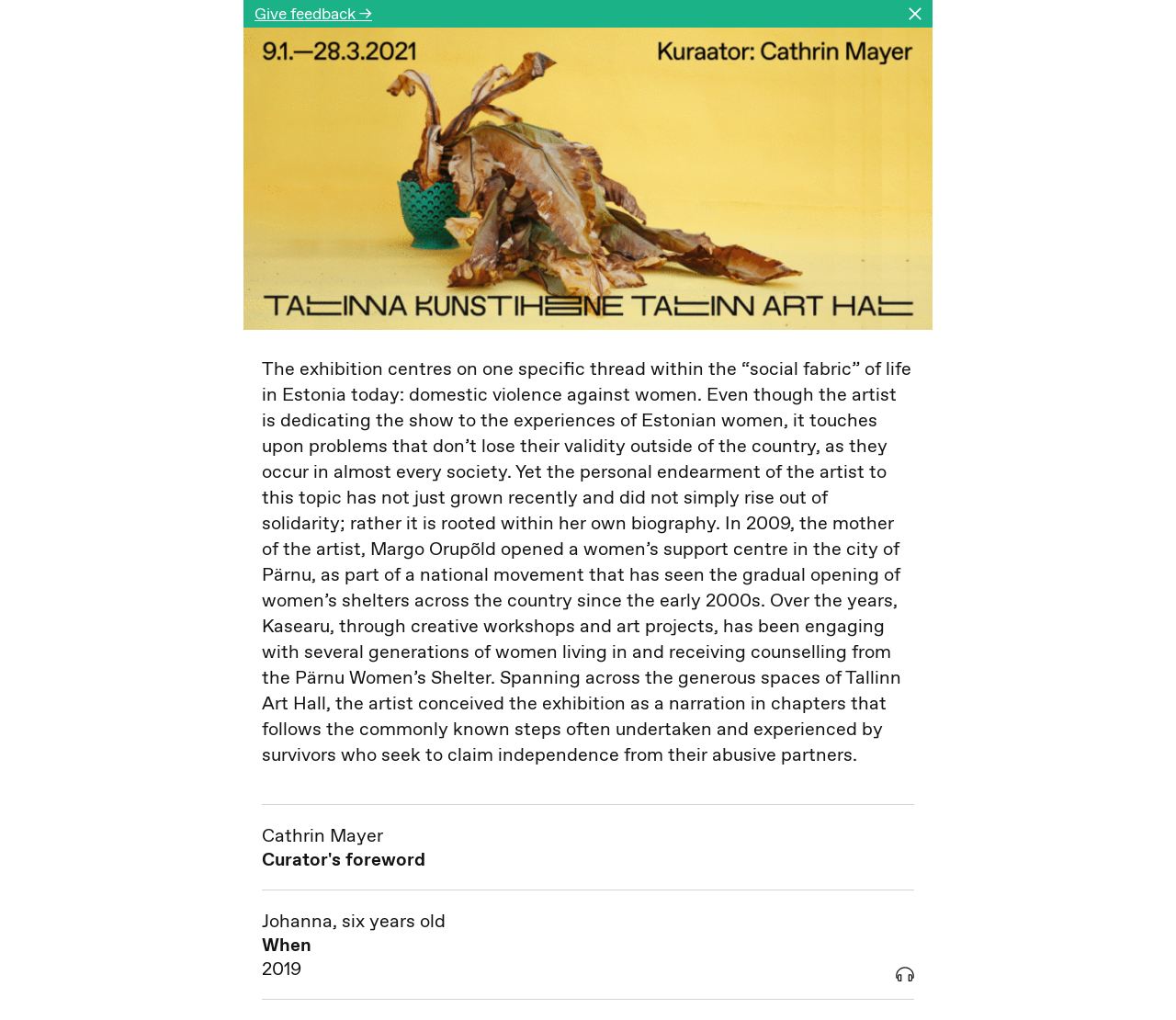Give a complete and precise description of the webpage's appearance.

The webpage is about an art exhibition titled "Flo Kasearu. Cut out of life" at Kunstihoone digigiid. At the top, there is a link to "Give feedback →" accompanied by a small image. Below this, there is a header section with the exhibition title "Flo Kasearu. Cut out of life". 

The main content of the webpage is a descriptive text about the exhibition, which spans across the majority of the page. The text explains that the exhibition focuses on domestic violence against women in Estonia, a topic that is personal to the artist Flo Kasearu. The text also mentions the artist's mother, Margo Orupõld, who opened a women's support centre in Pärnu, and how the artist has been engaging with women from the shelter through creative workshops and art projects.

In the middle of the text, there are two links: "Cathrin Mayer Curator's foreword" and "Johanna, six years old When 2019". The first link leads to a curator's foreword, and the second link appears to be related to a specific artwork or section of the exhibition. 

At the bottom of the page, there is an image, which is likely related to the "Johanna, six years old When 2019" link. Overall, the webpage provides an introduction to the exhibition, its theme, and its background, with links to additional content and an image.